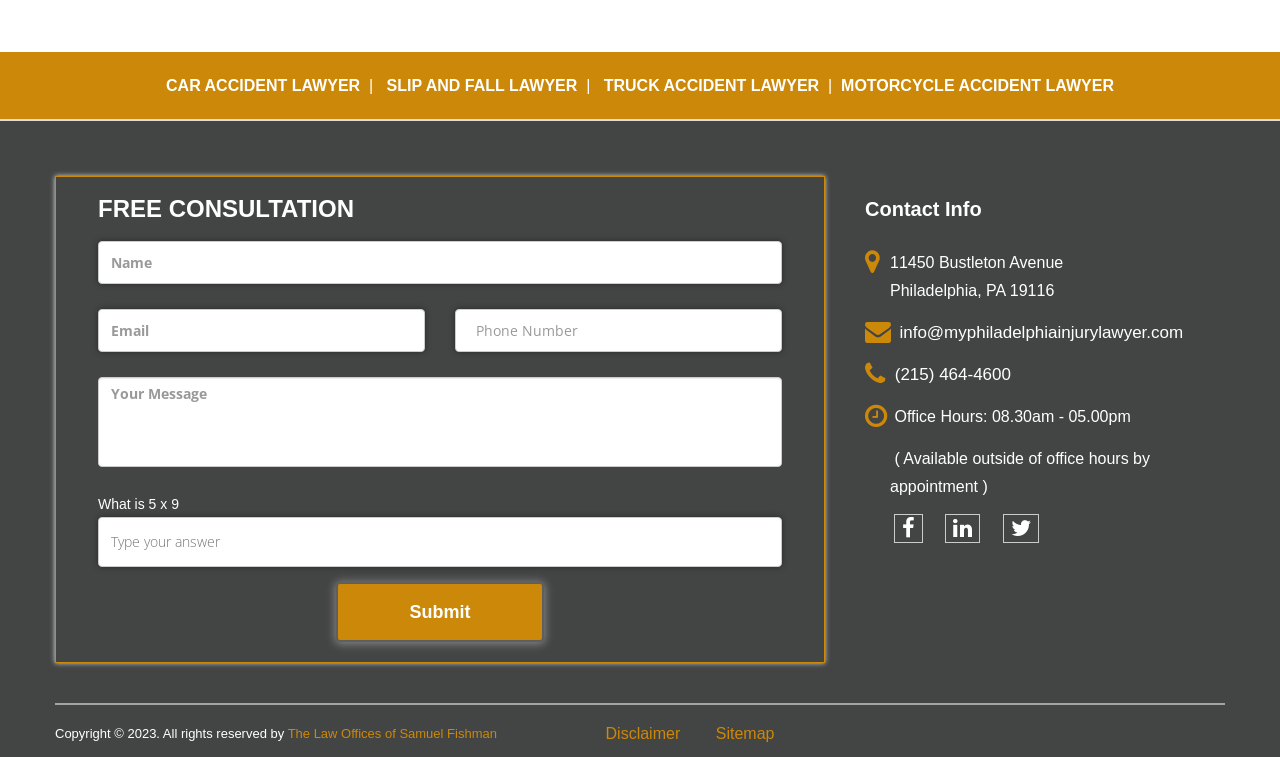Reply to the question below using a single word or brief phrase:
What is the phone number of the law office?

(215) 464-4600